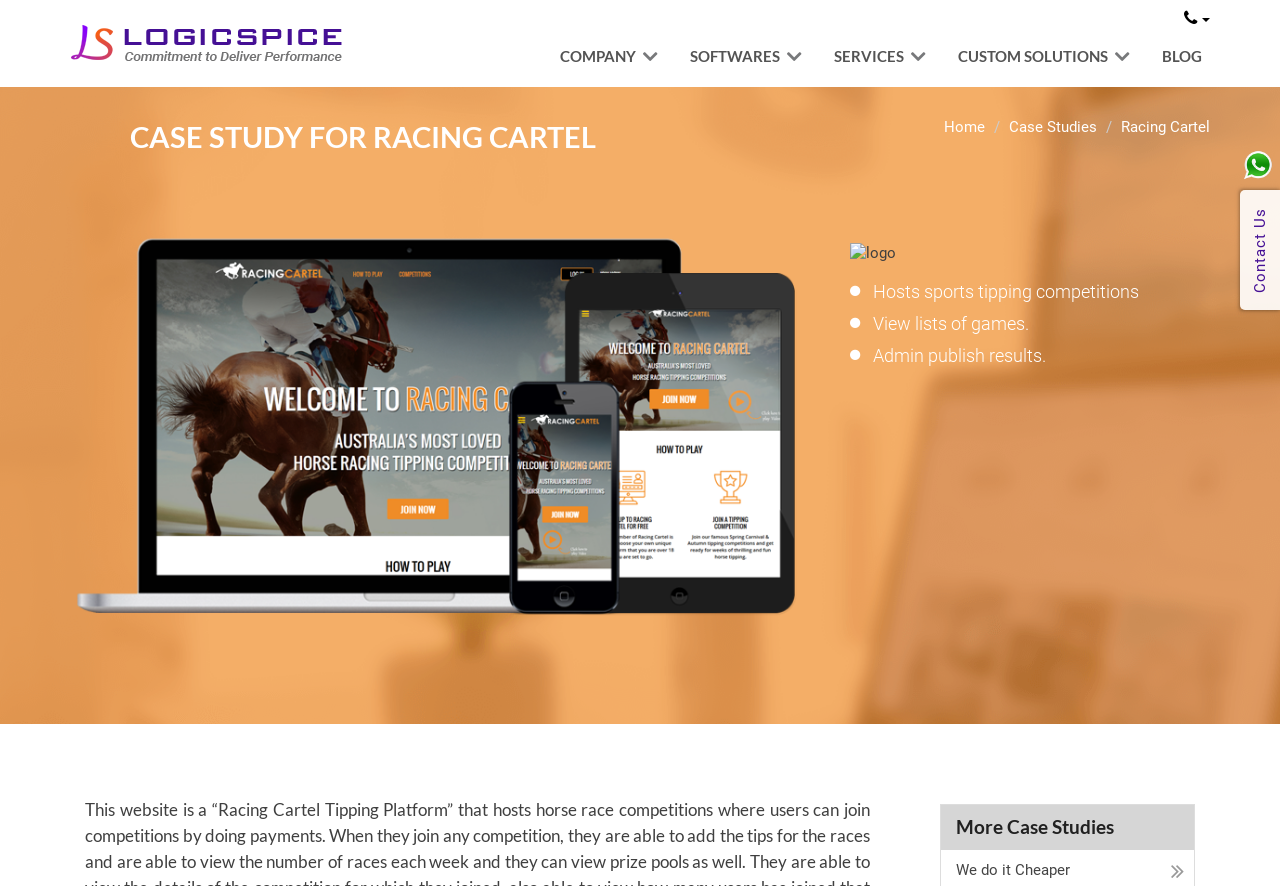Determine the bounding box coordinates for the clickable element to execute this instruction: "read the blog". Provide the coordinates as four float numbers between 0 and 1, i.e., [left, top, right, bottom].

[0.902, 0.034, 0.945, 0.093]